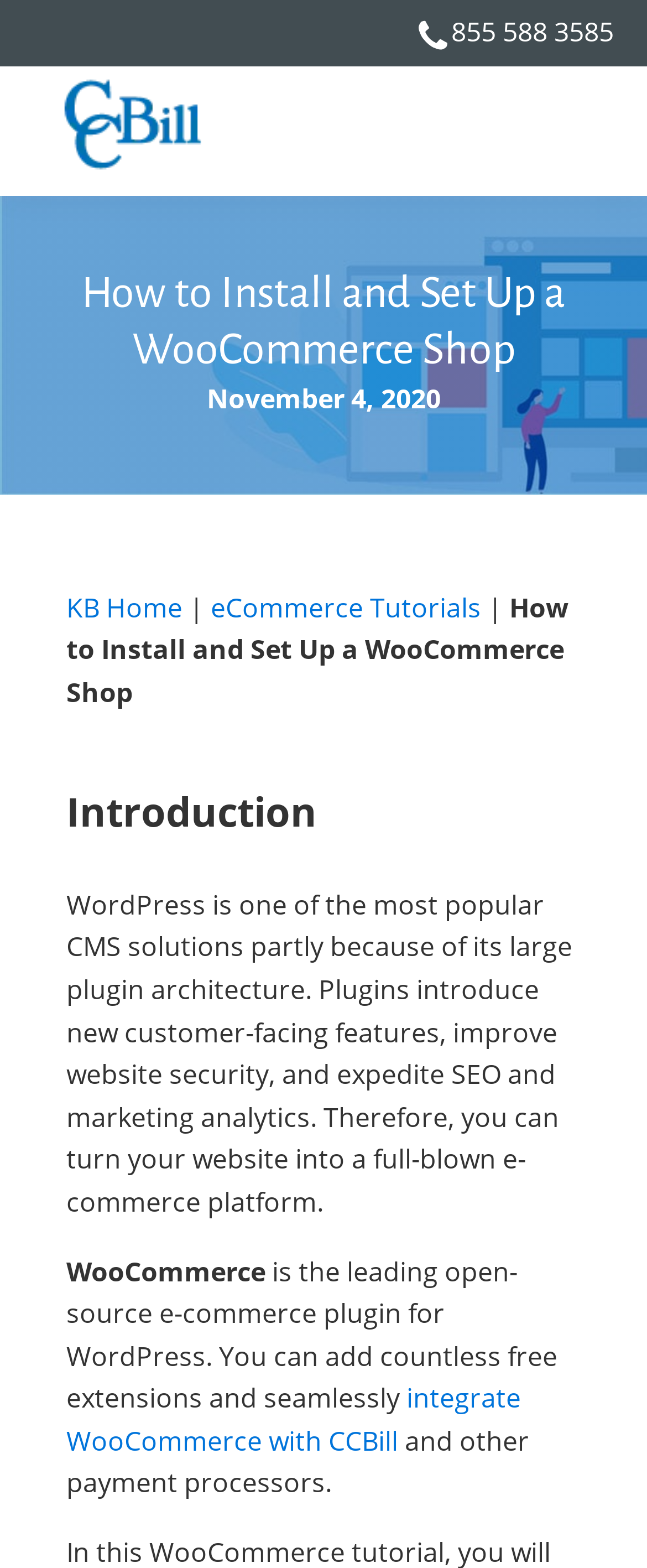What is the principal heading displayed on the webpage?

How to Install and Set Up a WooCommerce Shop